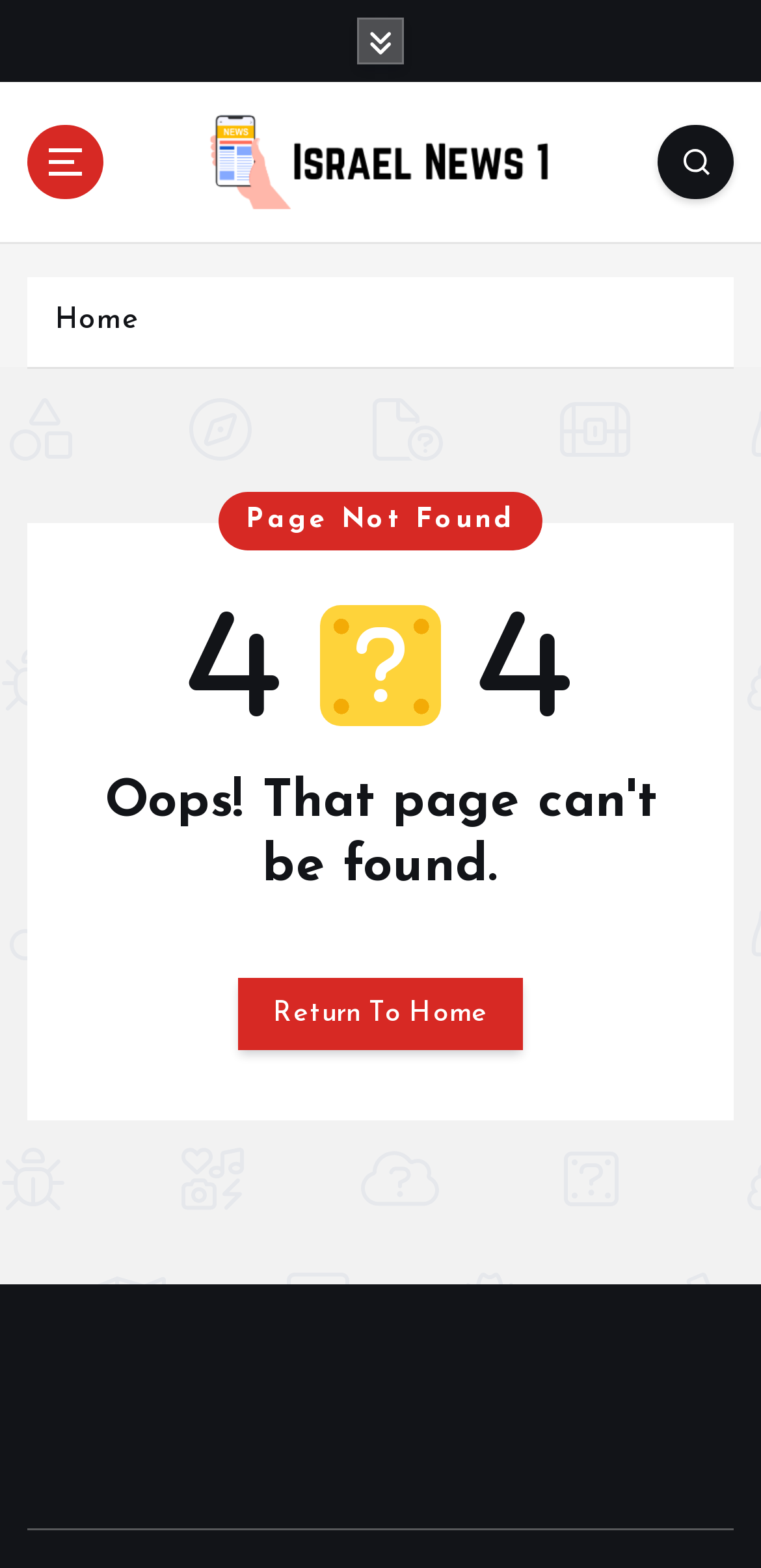How many buttons are on the page?
Using the image, answer in one word or phrase.

3